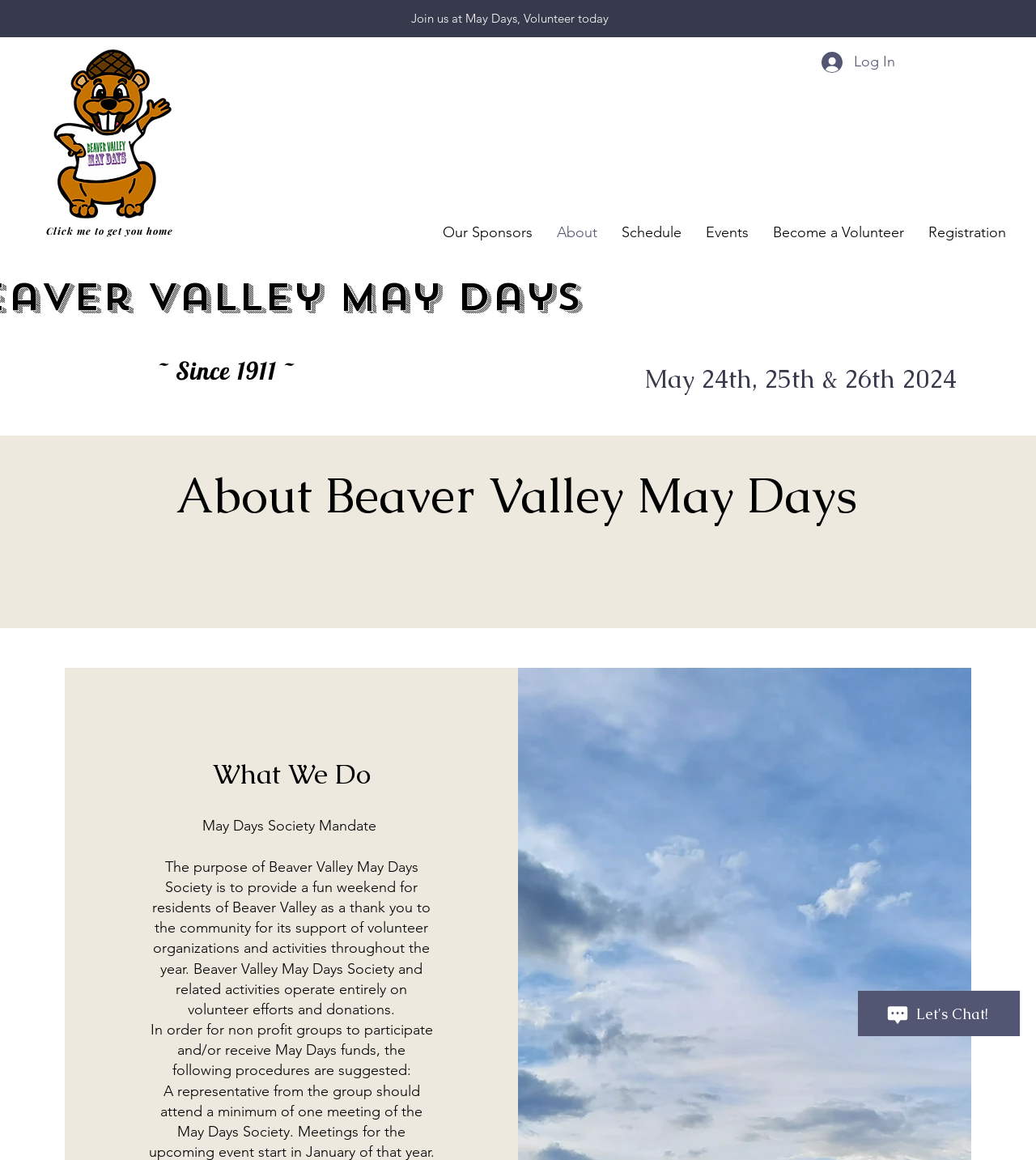Find the bounding box coordinates of the element I should click to carry out the following instruction: "View the countdown timer".

[0.036, 0.043, 0.327, 0.173]